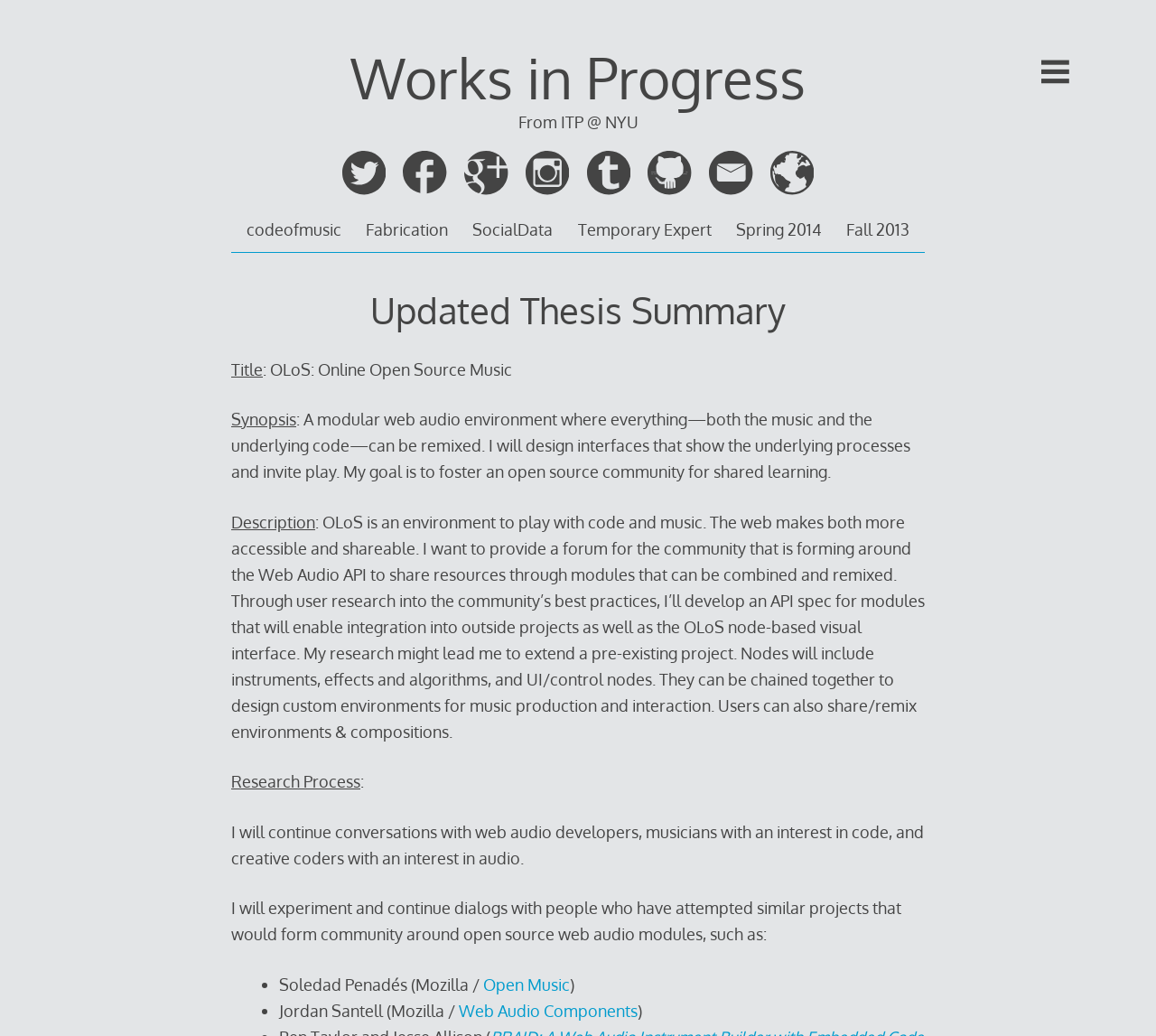Please identify the bounding box coordinates of the area that needs to be clicked to fulfill the following instruction: "Click the 'Web Audio Components' link."

[0.397, 0.966, 0.551, 0.985]